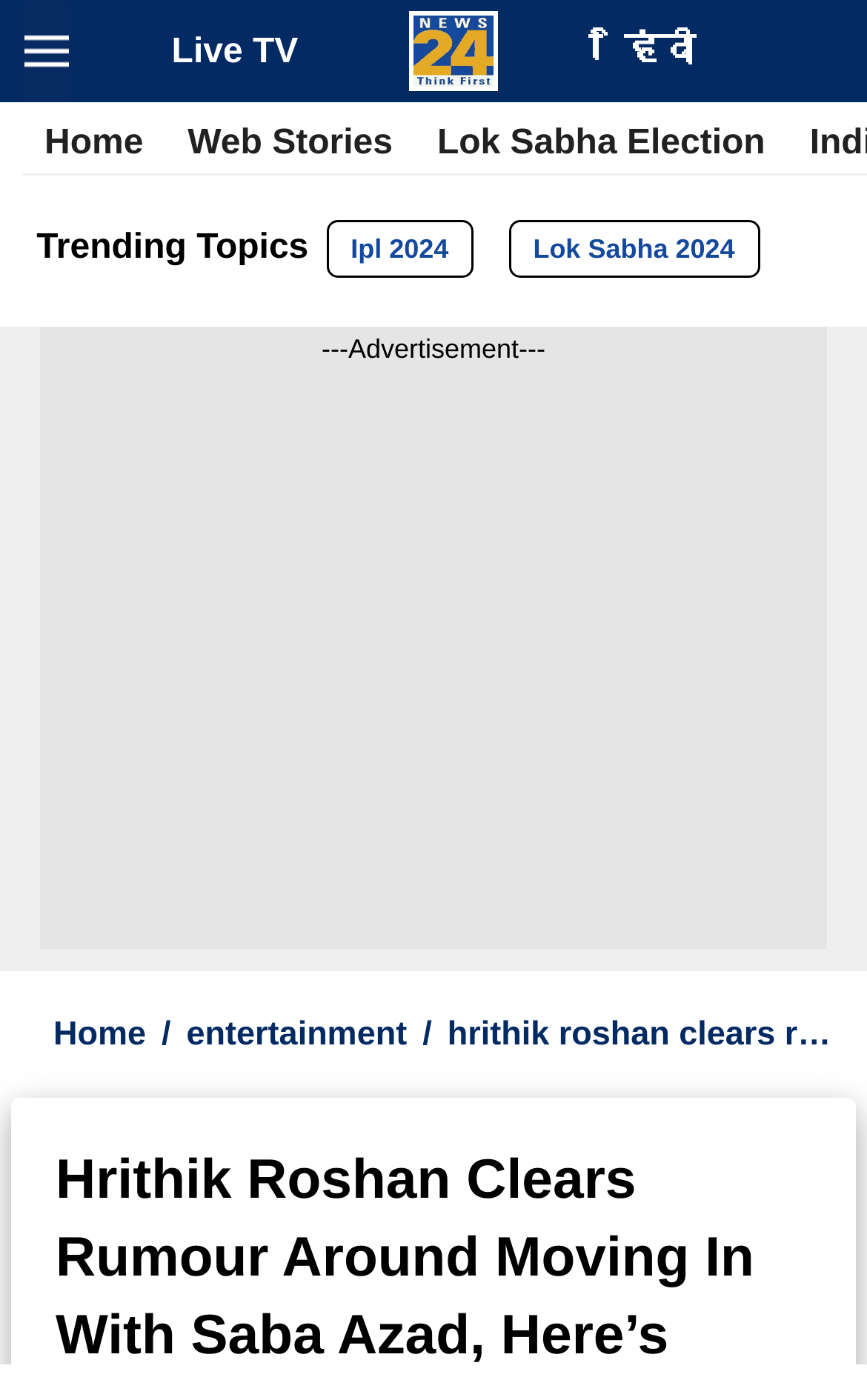Respond to the question below with a single word or phrase:
What is the topic of the trending topics section?

Ipl 2024 and Lok Sabha 2024